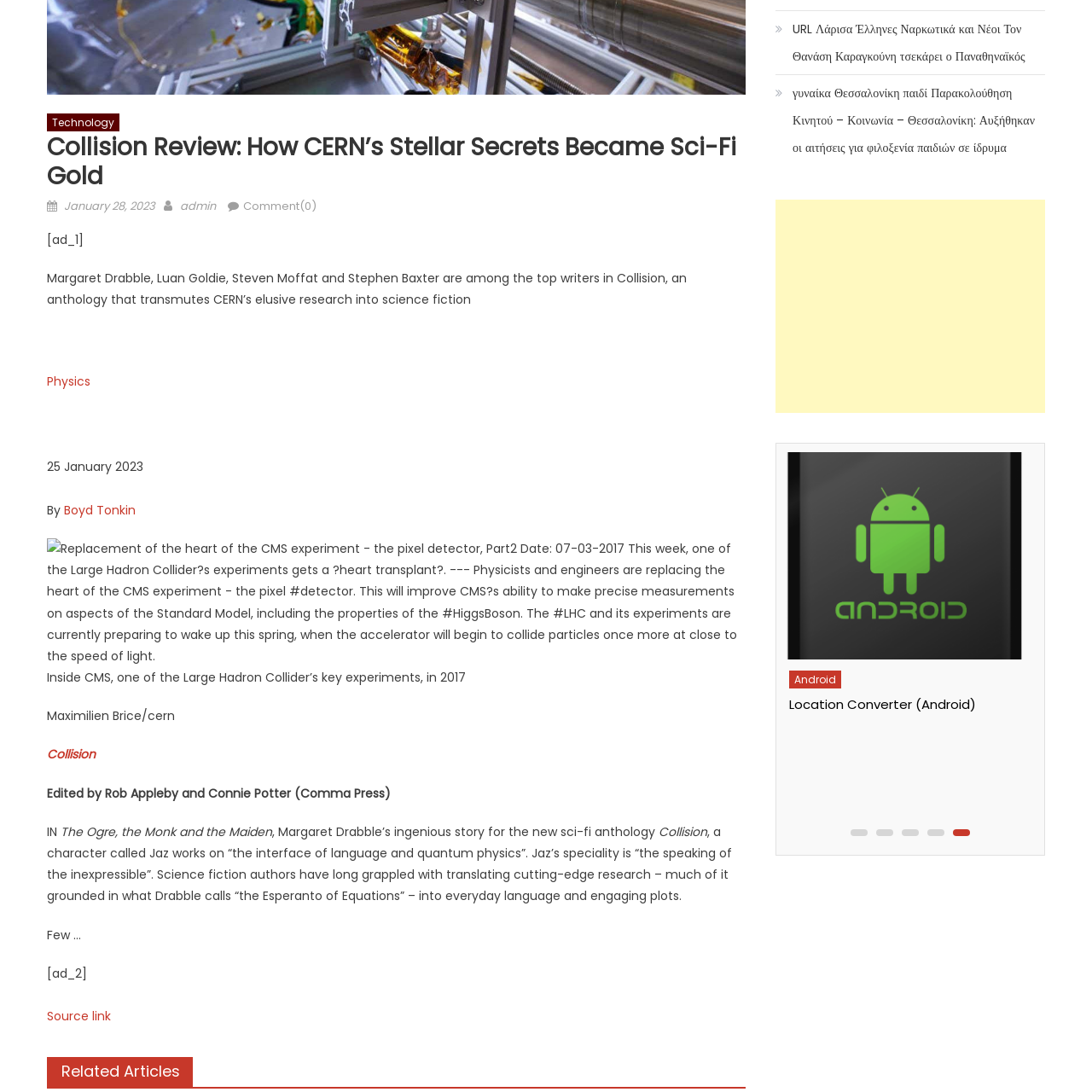Craft a comprehensive description of the image located inside the red boundary.

The image depicts a diagrammatic representation related to the inner workings of the CMS (Compact Muon Solenoid) experiment, part of the Large Hadron Collider at CERN. This visual likely illustrates the pixel detector, which plays a crucial role in measuring particles’ properties, including the elusive Higgs boson. The accompanying information suggests that this particular image was taken during an extensive upgrade process known as a "heart transplant," highlighting the ongoing advancements in particle physics research. This significant upgrade enhances the CMS's ability to make precise measurements, ensuring that CERN remains at the forefront of scientific exploration as it prepares to resume experiments.